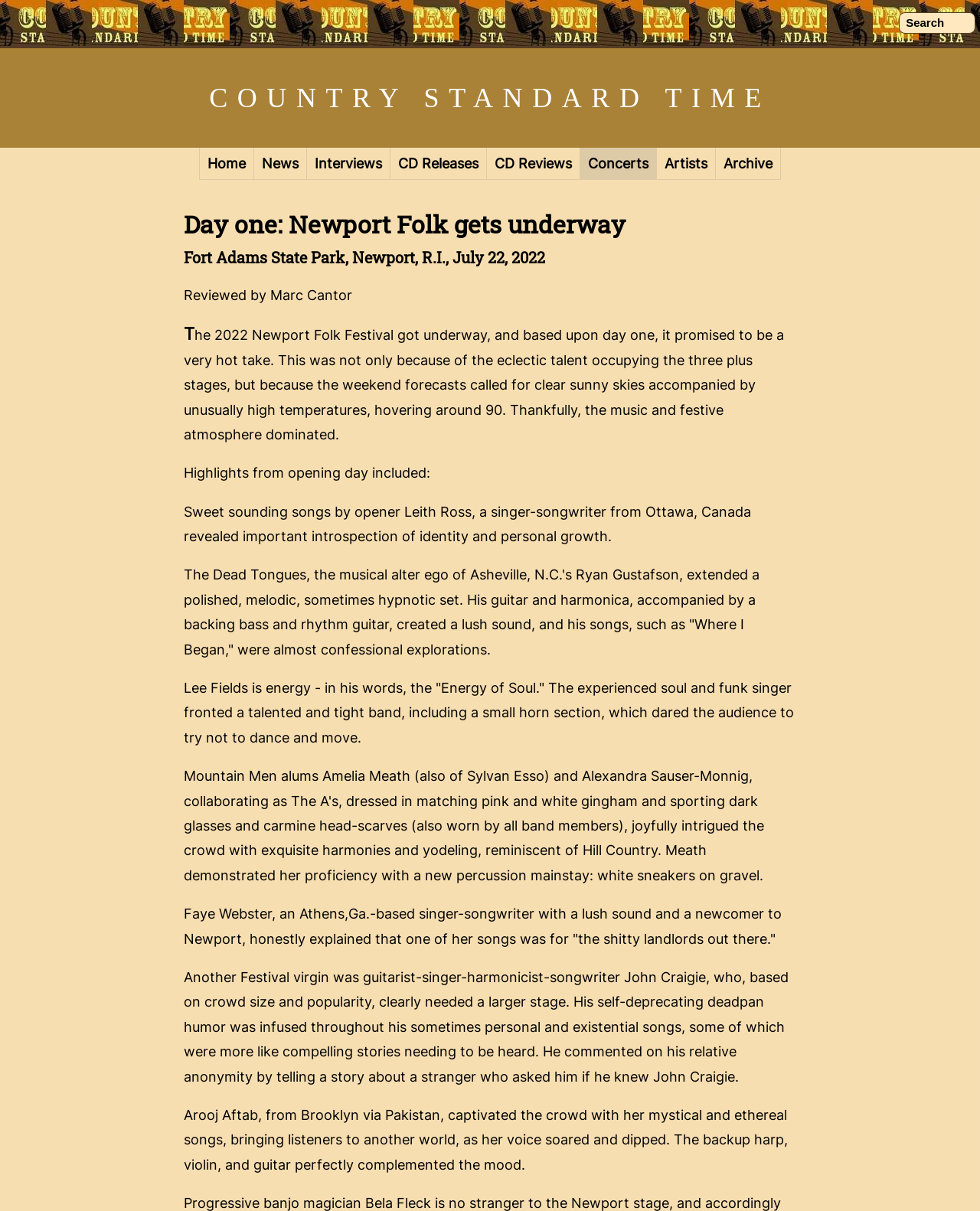Can you show the bounding box coordinates of the region to click on to complete the task described in the instruction: "Go to COUNTRY STANDARD TIME"?

[0.213, 0.068, 0.787, 0.093]